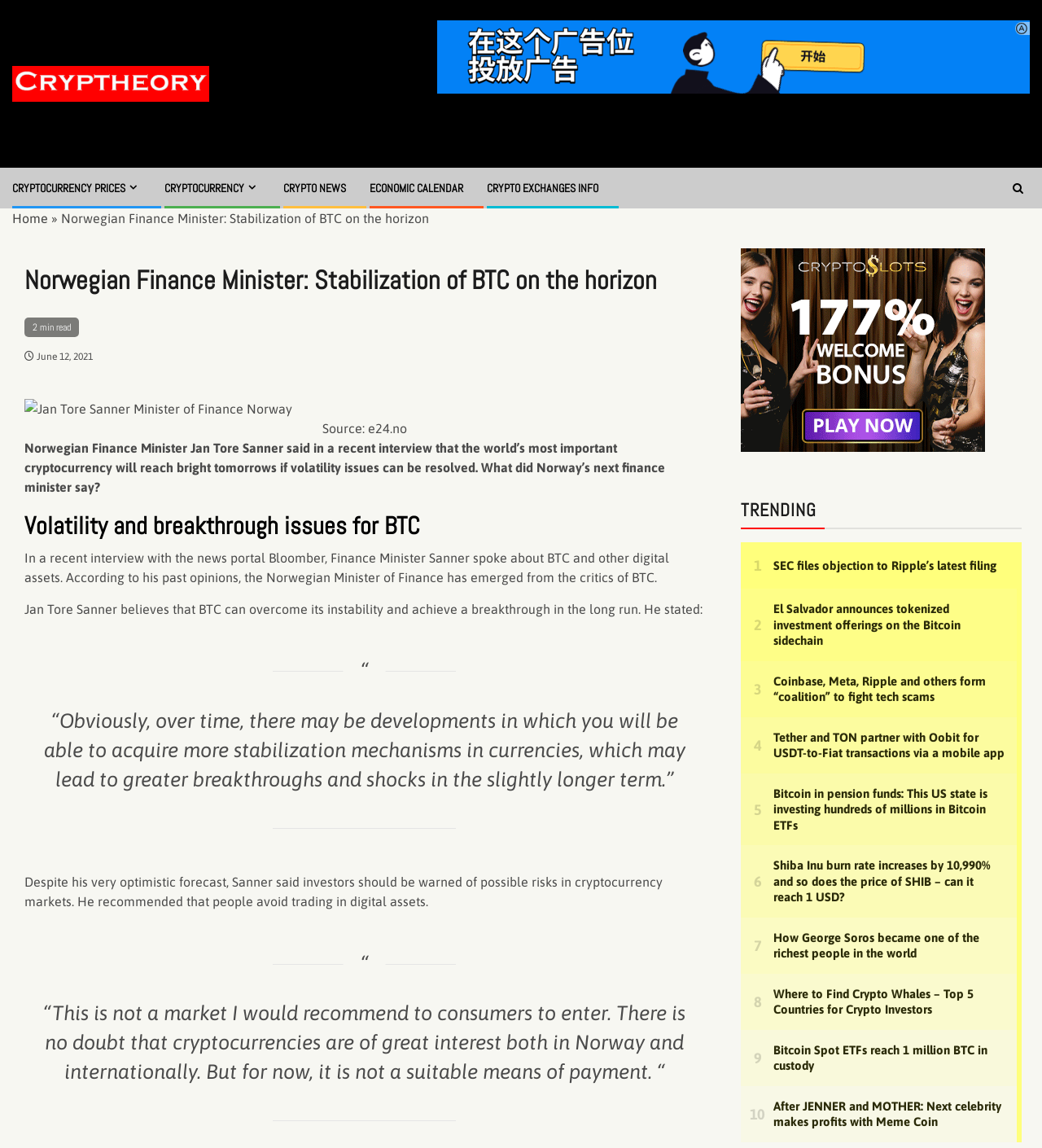Find the bounding box coordinates of the element I should click to carry out the following instruction: "Read the article about SEC files objection to Ripple’s latest filing".

[0.742, 0.486, 0.956, 0.499]